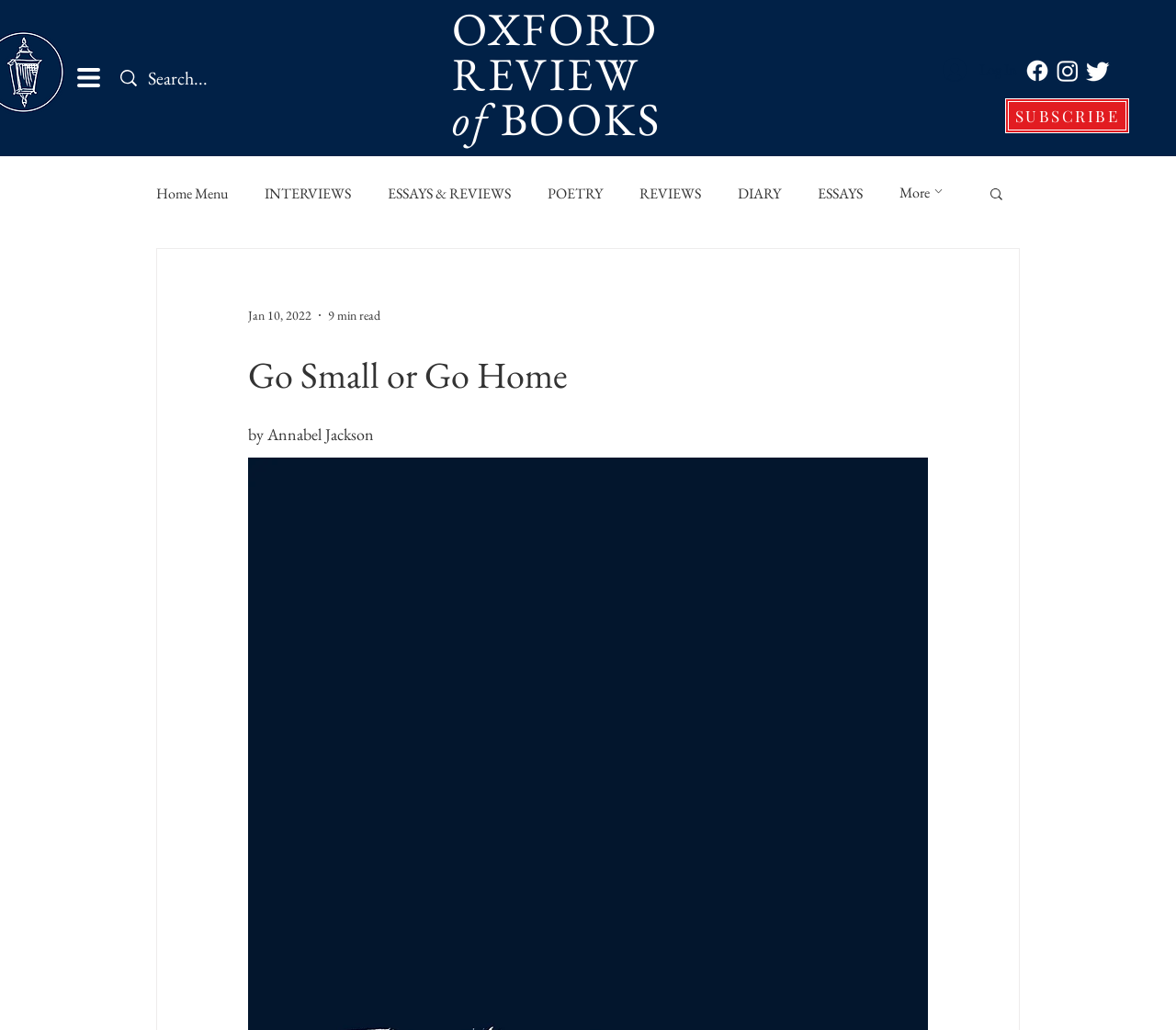Locate the bounding box coordinates of the region to be clicked to comply with the following instruction: "Read the article 'Go Small or Go Home'". The coordinates must be four float numbers between 0 and 1, in the form [left, top, right, bottom].

[0.211, 0.341, 0.789, 0.387]